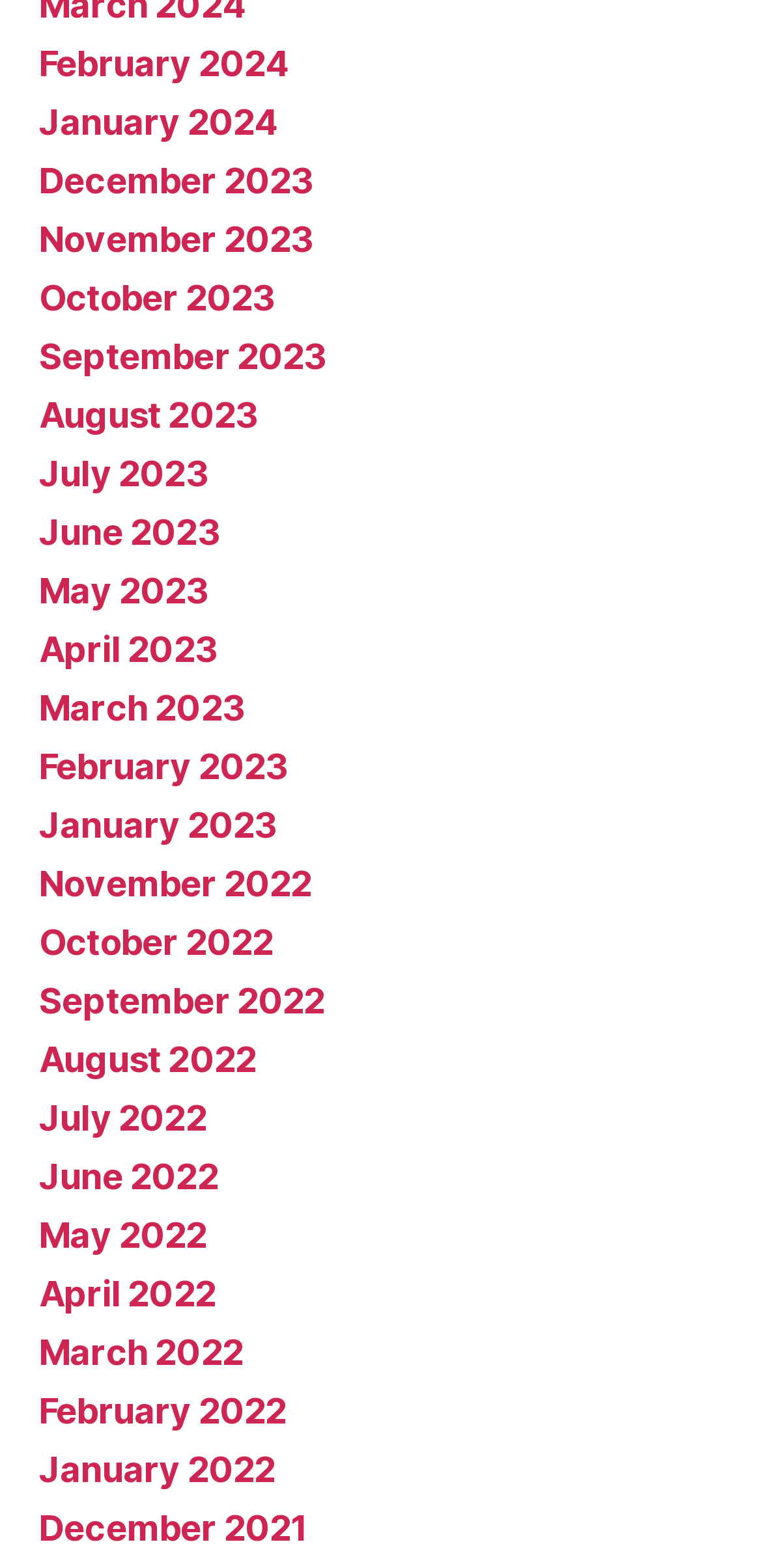What is the latest month listed?
Please provide a single word or phrase in response based on the screenshot.

February 2024